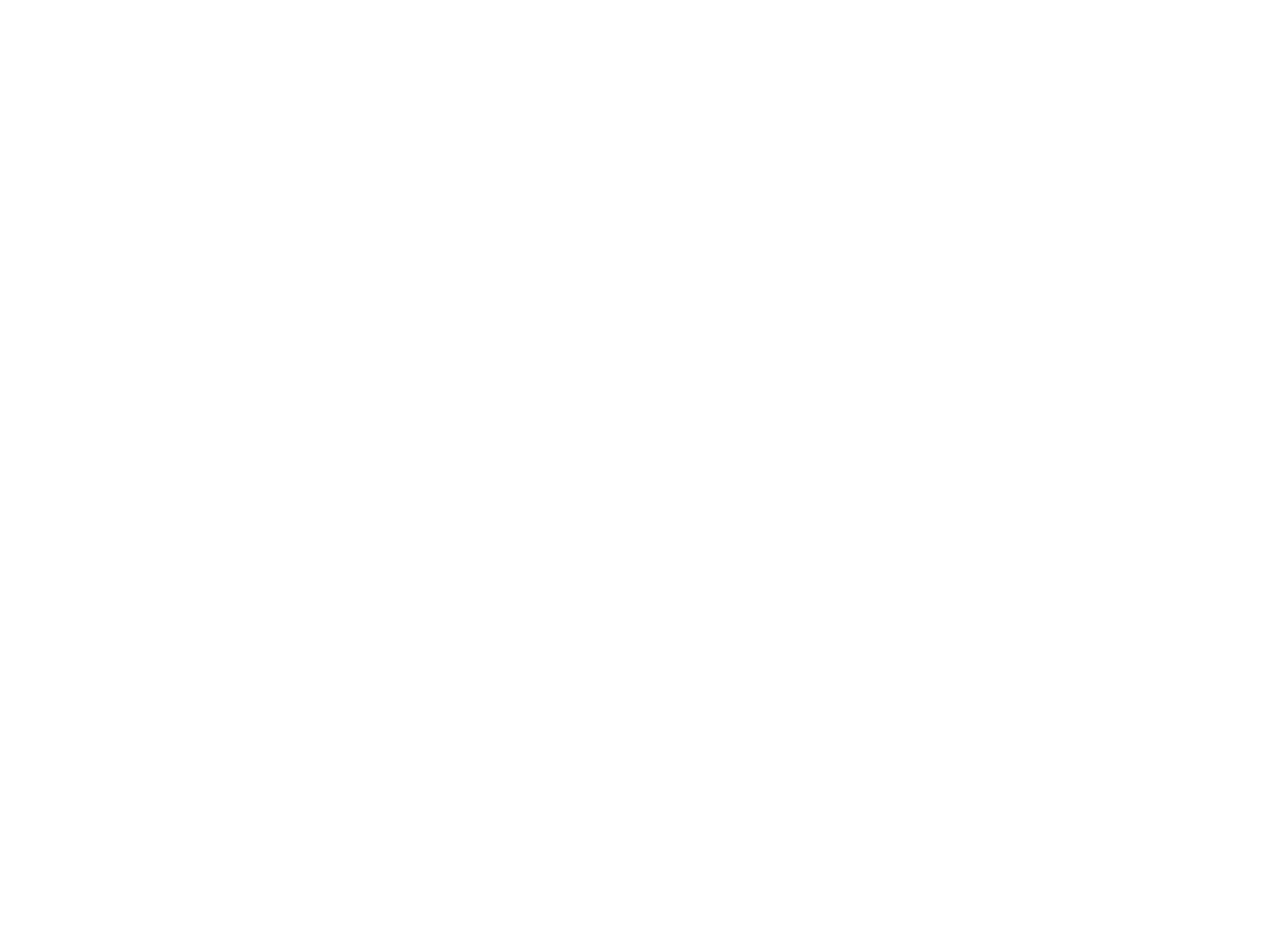Identify the bounding box coordinates of the clickable region required to complete the instruction: "Explore the campus map". The coordinates should be given as four float numbers within the range of 0 and 1, i.e., [left, top, right, bottom].

[0.6, 0.536, 0.797, 0.591]